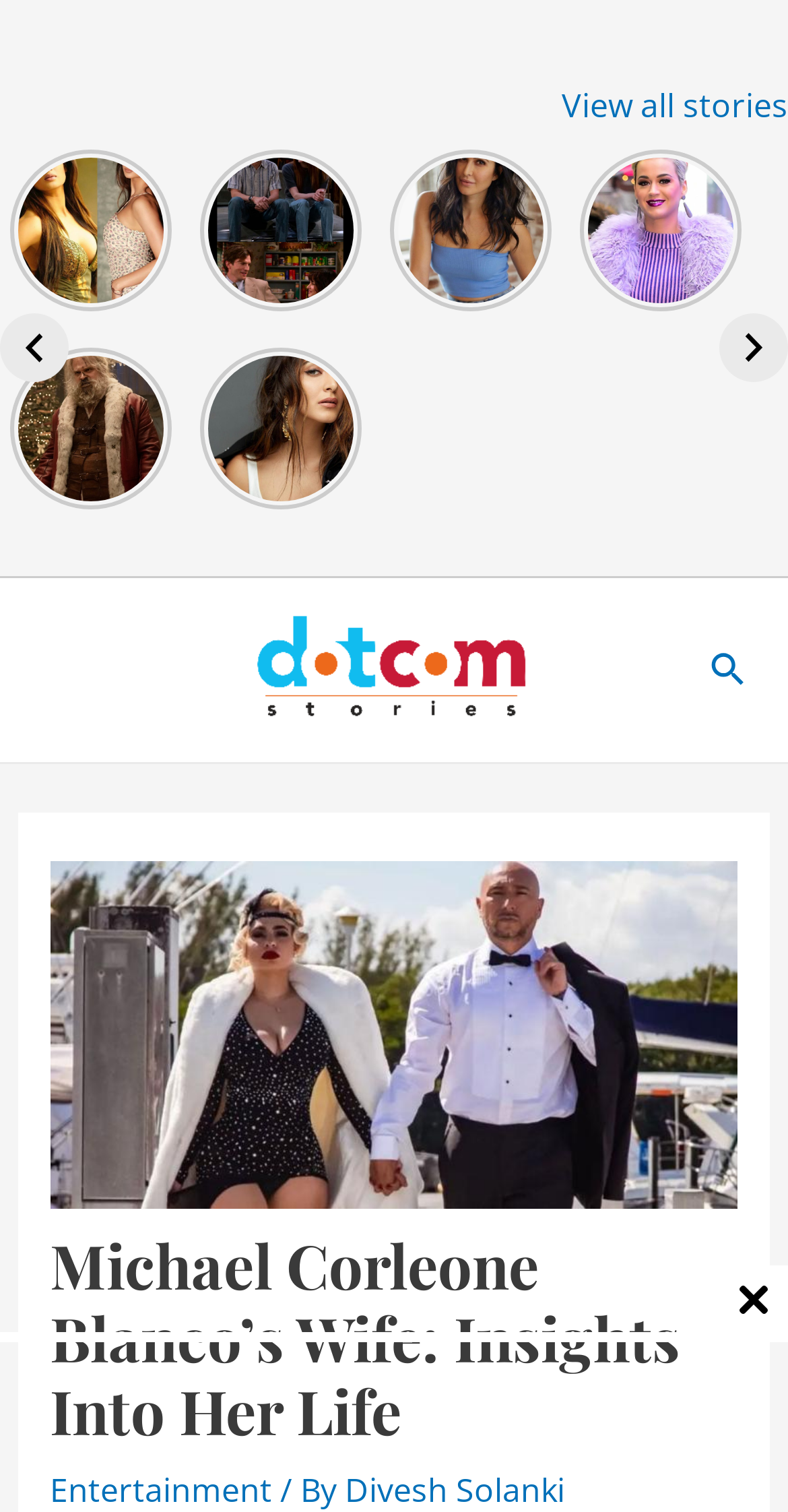Determine the bounding box coordinates of the clickable element necessary to fulfill the instruction: "View all stories". Provide the coordinates as four float numbers within the 0 to 1 range, i.e., [left, top, right, bottom].

[0.713, 0.055, 1.0, 0.084]